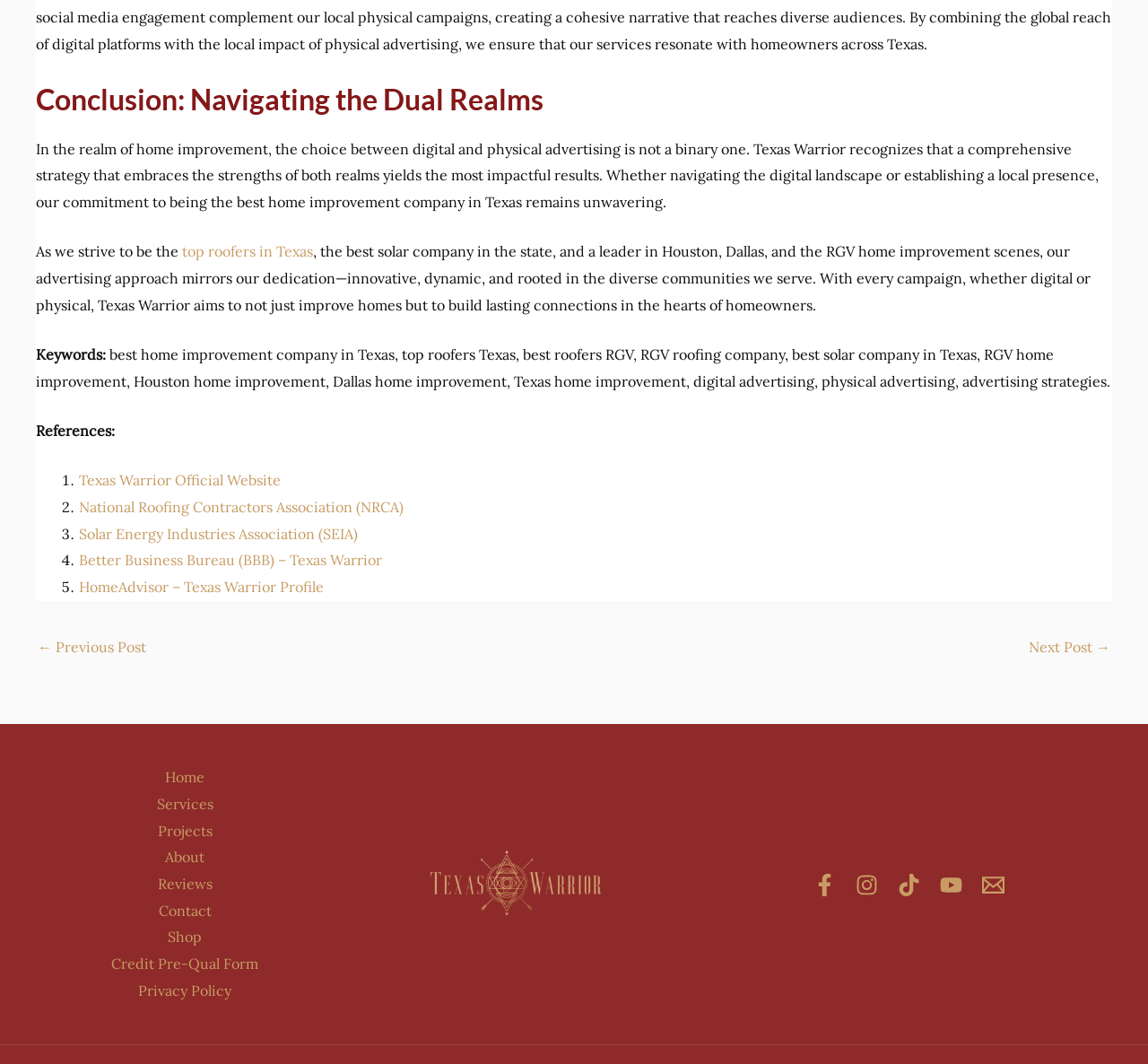Indicate the bounding box coordinates of the element that needs to be clicked to satisfy the following instruction: "Go to the 'Home' page". The coordinates should be four float numbers between 0 and 1, i.e., [left, top, right, bottom].

[0.144, 0.718, 0.178, 0.744]